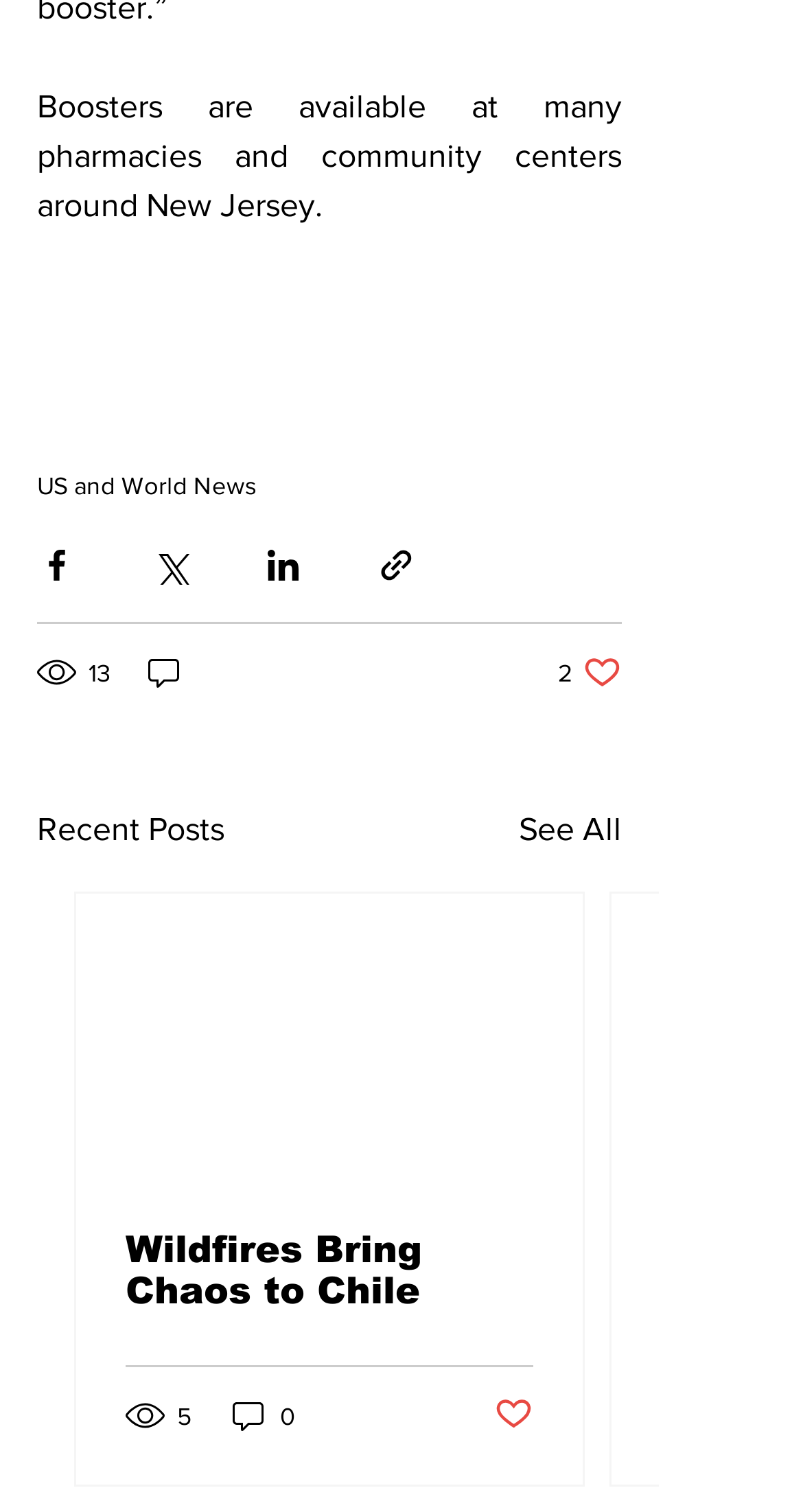Identify the bounding box coordinates of the element that should be clicked to fulfill this task: "Visit the URL". The coordinates should be provided as four float numbers between 0 and 1, i.e., [left, top, right, bottom].

None